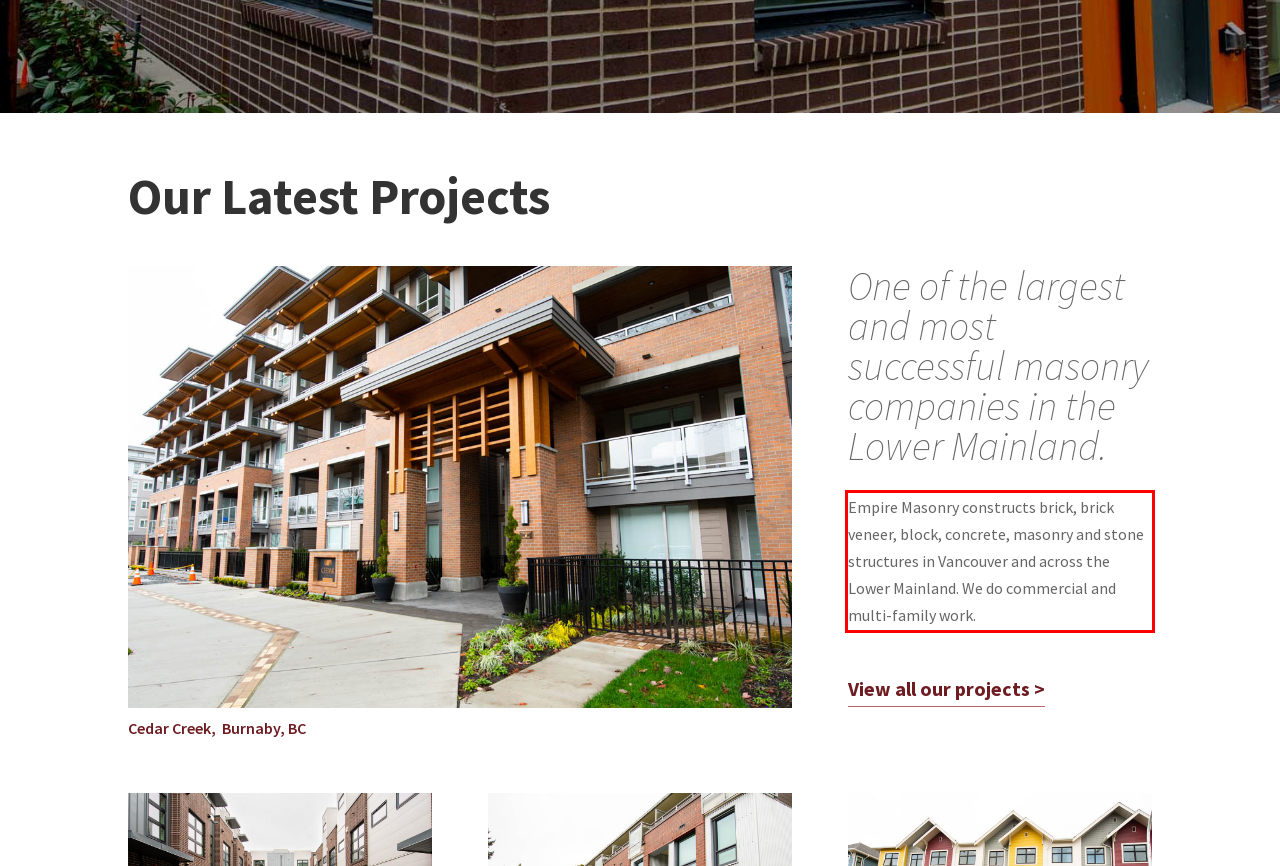Analyze the screenshot of the webpage that features a red bounding box and recognize the text content enclosed within this red bounding box.

Empire Masonry constructs brick, brick veneer, block, concrete, masonry and stone structures in Vancouver and across the Lower Mainland. We do commercial and multi-family work.